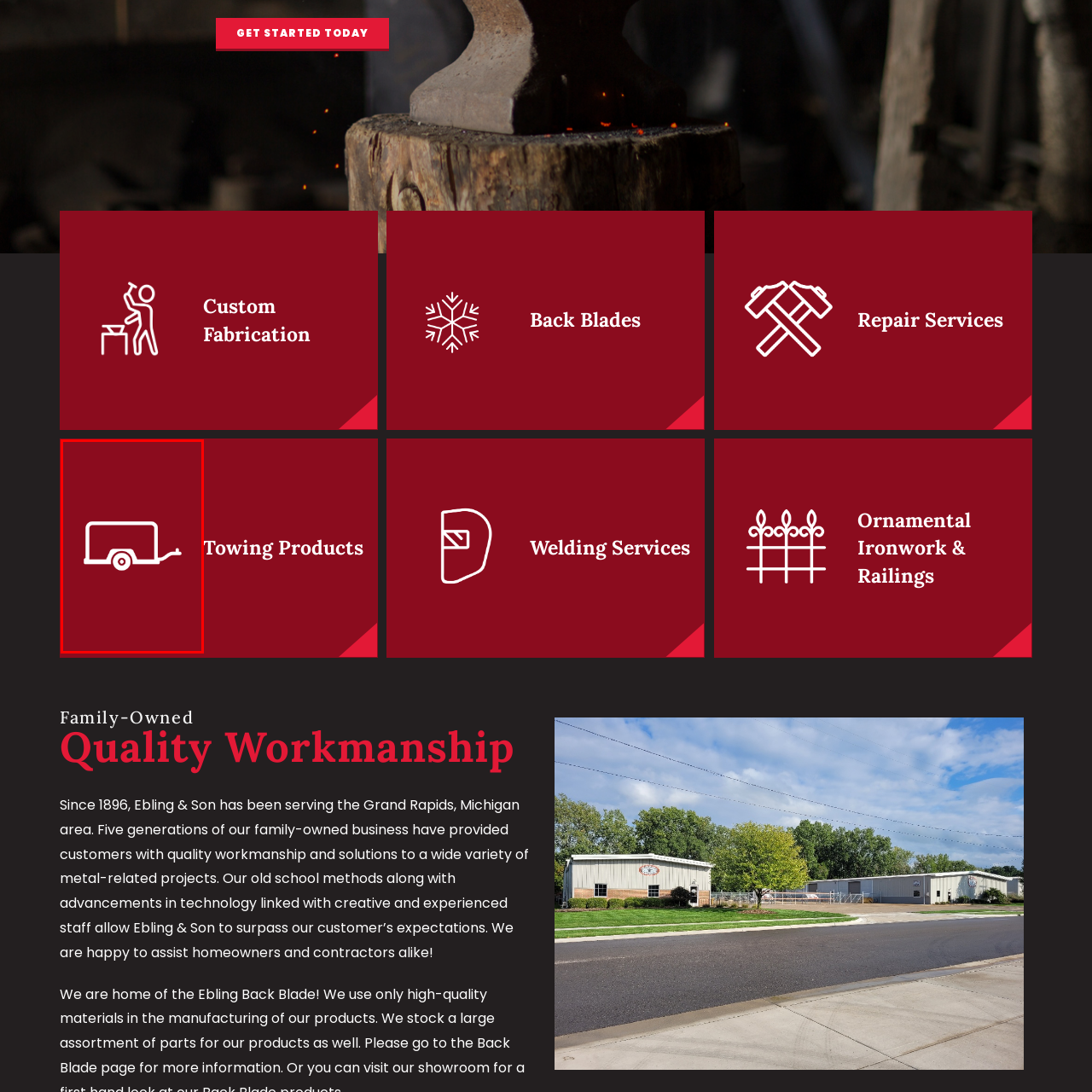What is the color of the background?
Examine the red-bounded area in the image carefully and respond to the question with as much detail as possible.

The background color adds a vibrant contrast, making the image stand out and visually communicate its relevance to towing products offered by the business, and the deep red color is used to create this contrast.